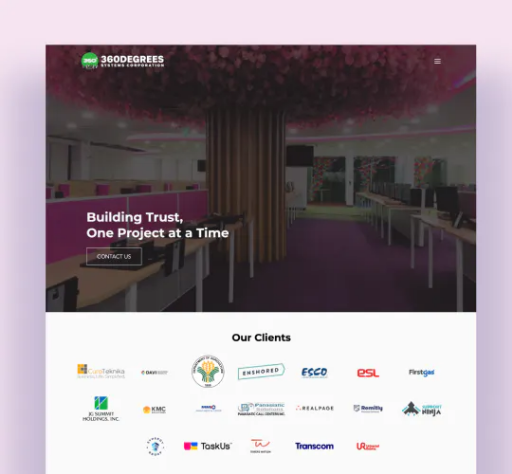Provide a single word or phrase to answer the given question: 
What type of elements are used in the office design?

Warm wood elements